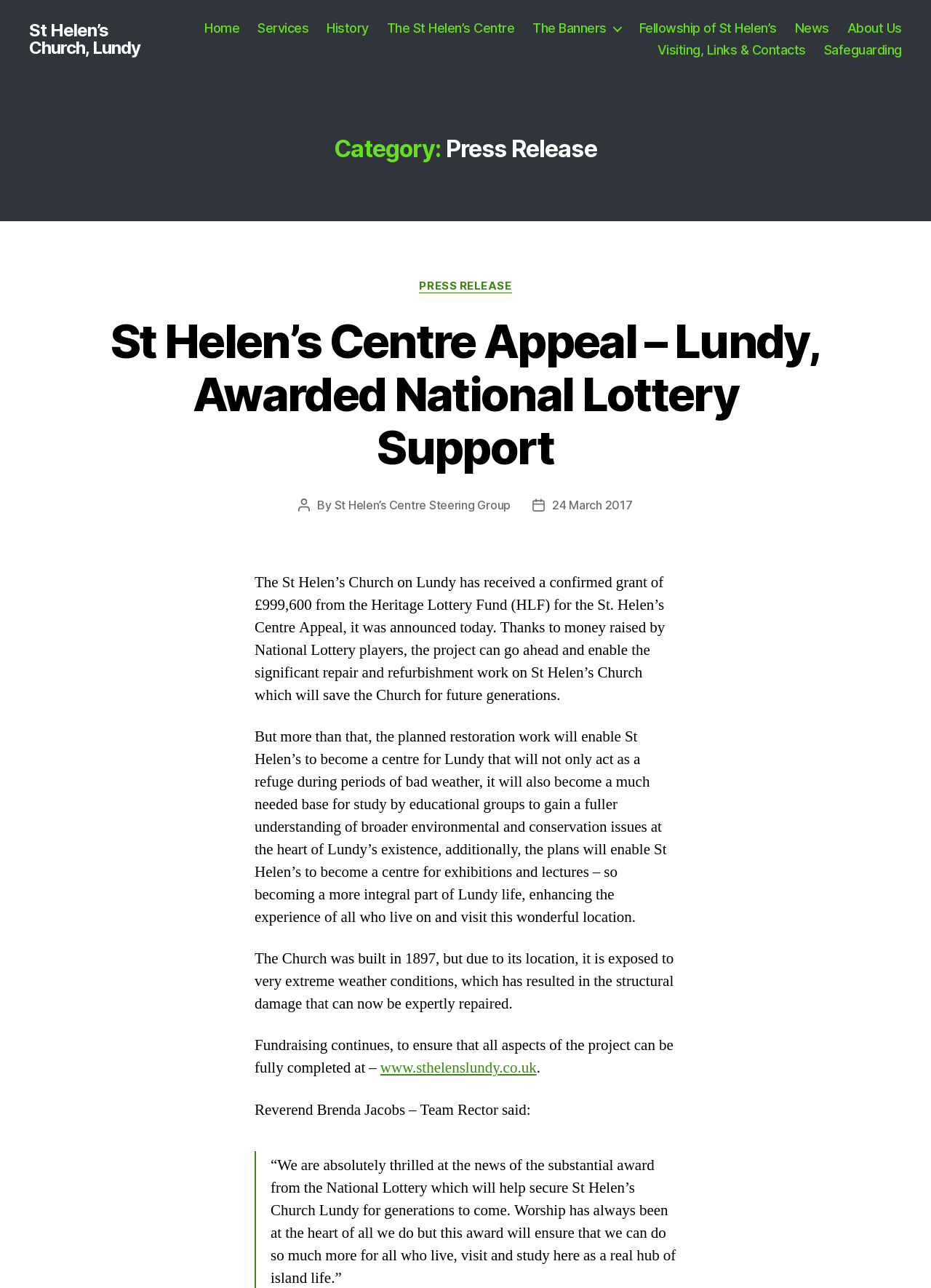Please predict the bounding box coordinates of the element's region where a click is necessary to complete the following instruction: "Search for articles". The coordinates should be represented by four float numbers between 0 and 1, i.e., [left, top, right, bottom].

None